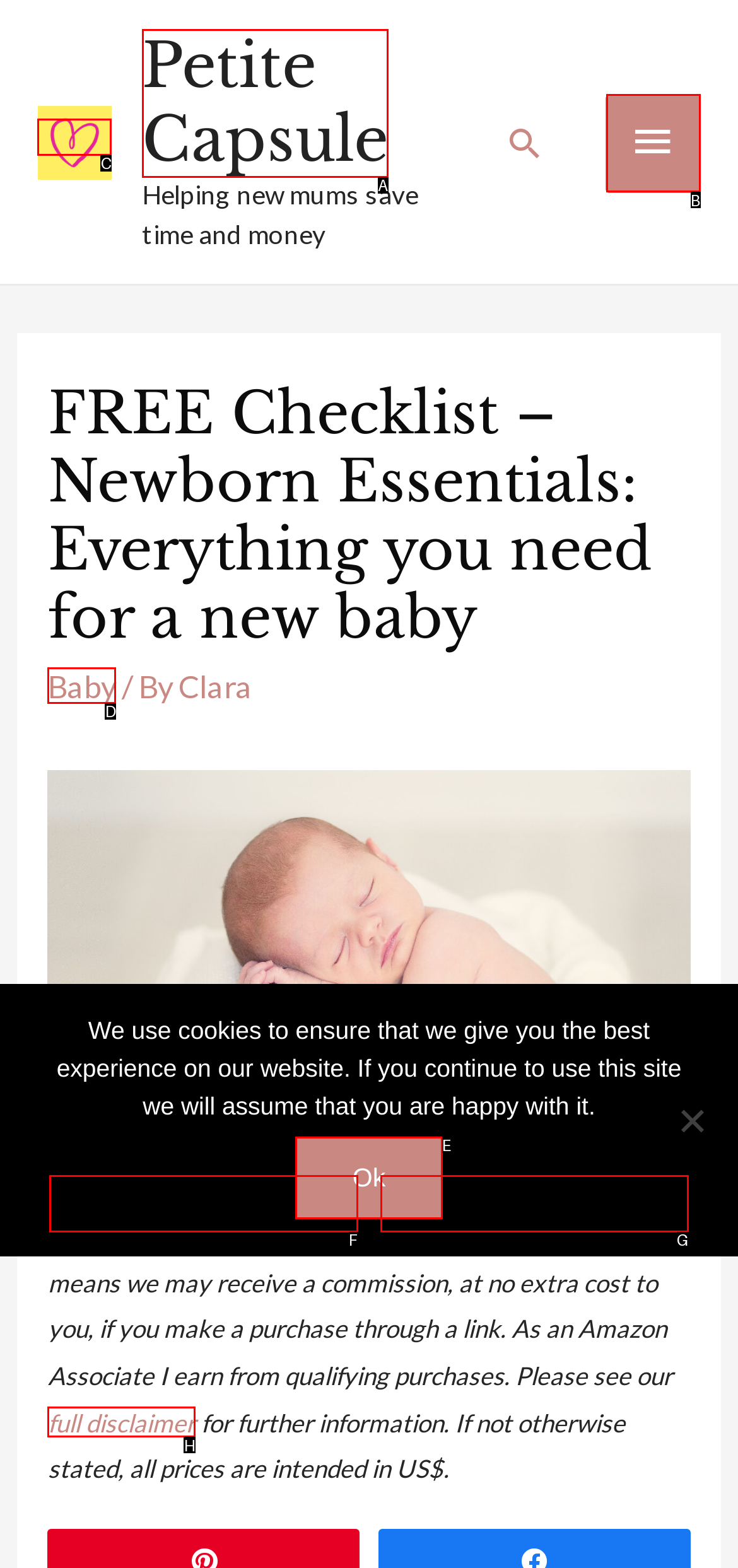To achieve the task: See all of our Golf Equipment Store reviews, which HTML element do you need to click?
Respond with the letter of the correct option from the given choices.

None